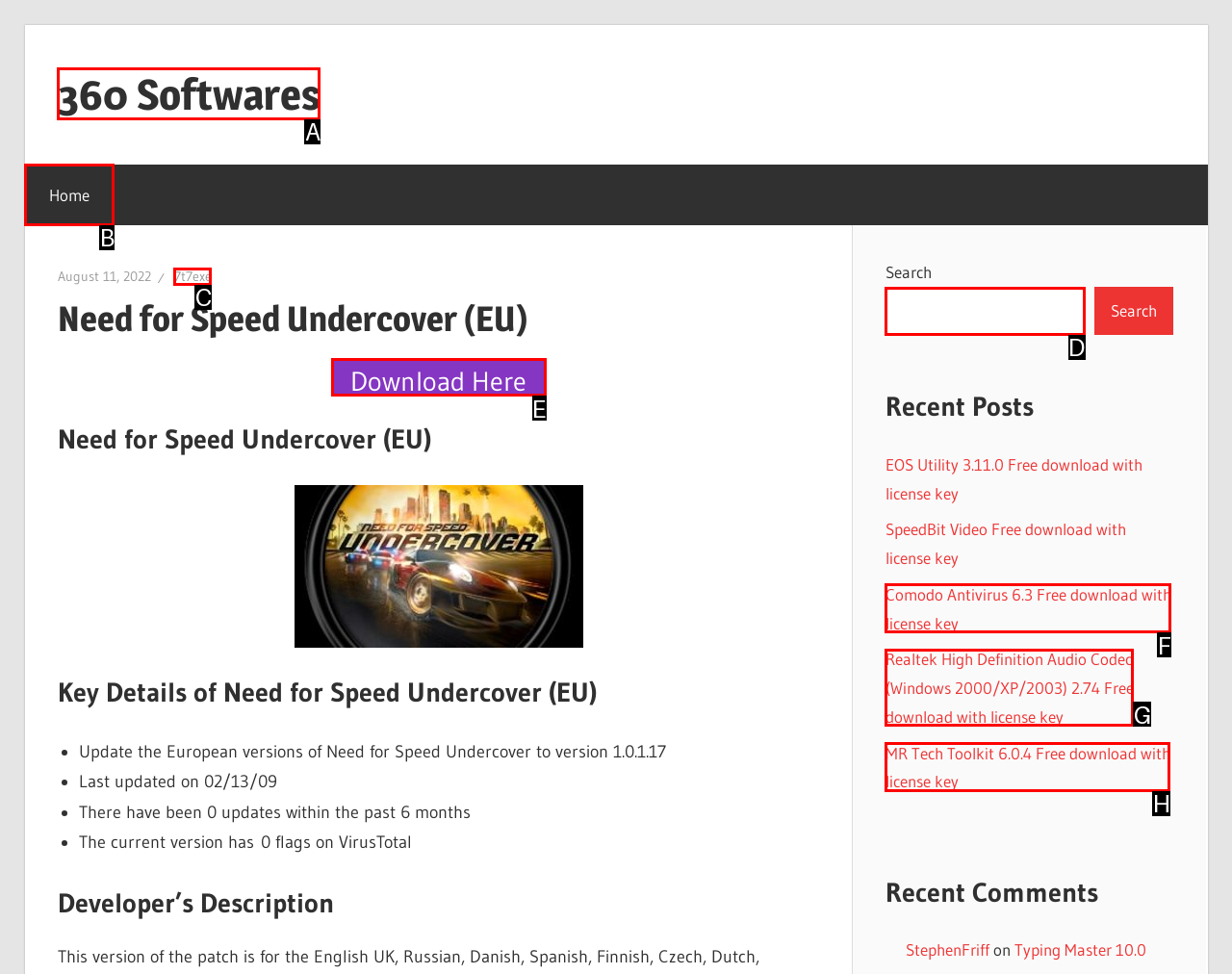Point out which UI element to click to complete this task: Click on the 'Download Here' button
Answer with the letter corresponding to the right option from the available choices.

E